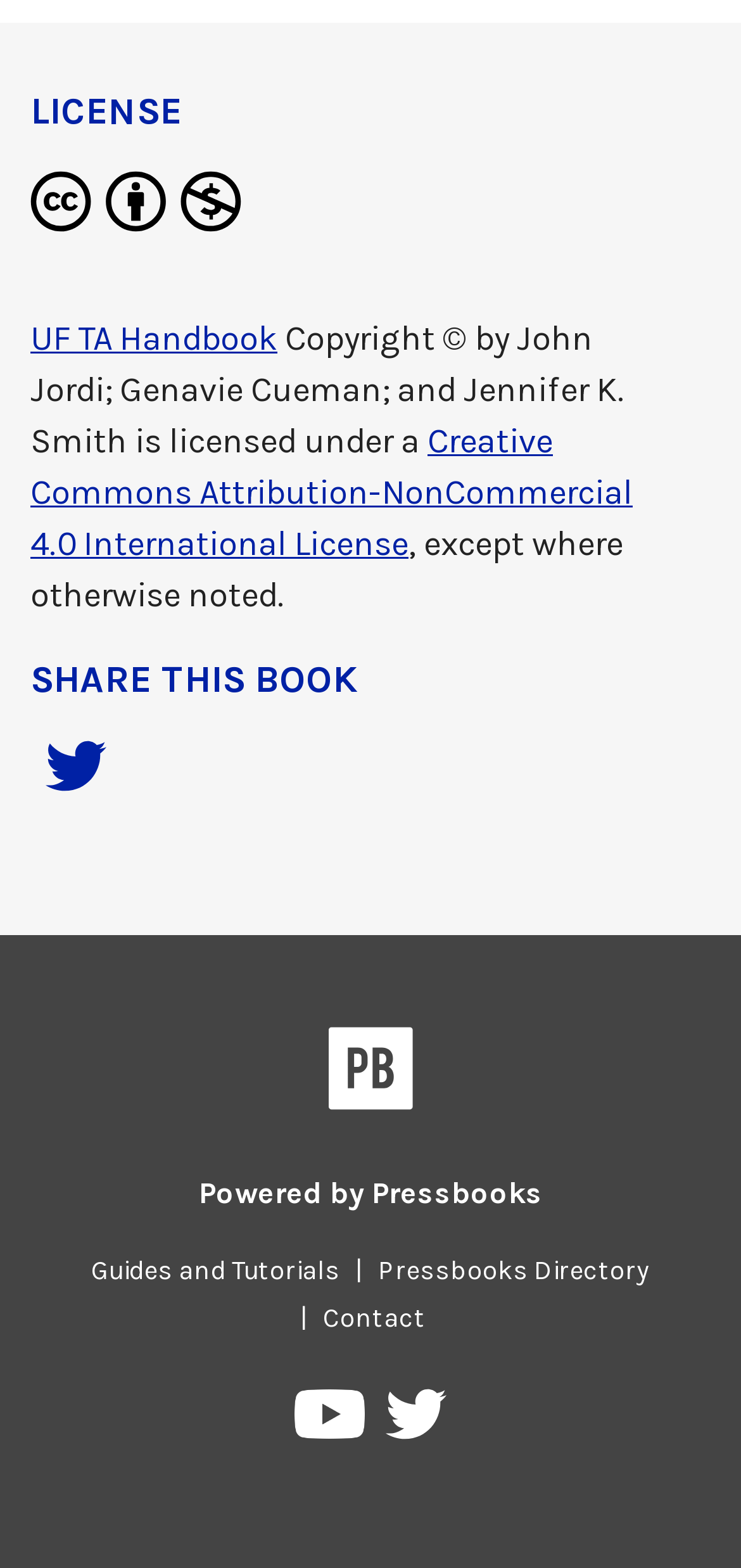Show the bounding box coordinates of the region that should be clicked to follow the instruction: "Visit Pressbooks Directory."

[0.49, 0.799, 0.897, 0.82]